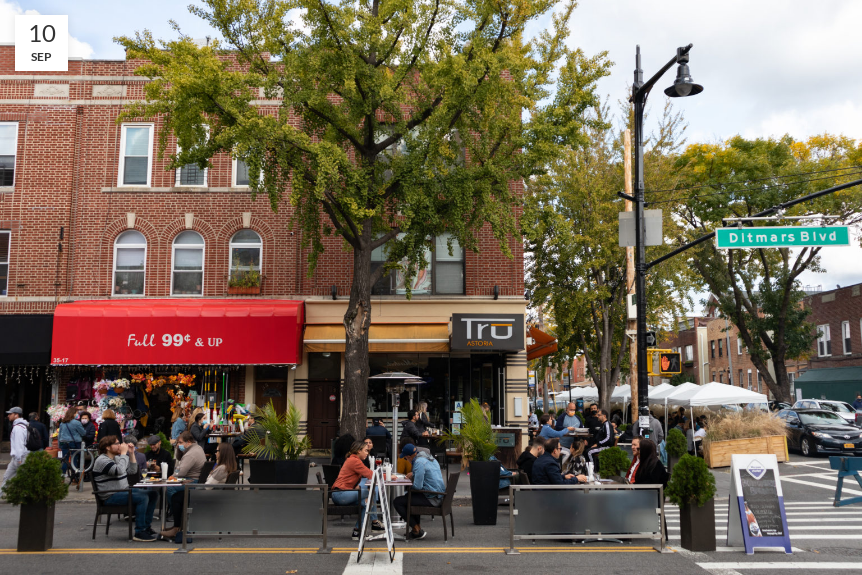What is the season suggested by the date?
Give a single word or phrase answer based on the content of the image.

Early autumn